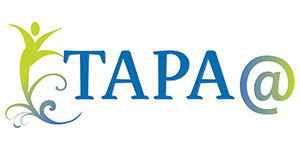Provide a single word or phrase to answer the given question: 
What is the mission of the Theresa Academy of Performing Arts?

inclusive and nurturing environment